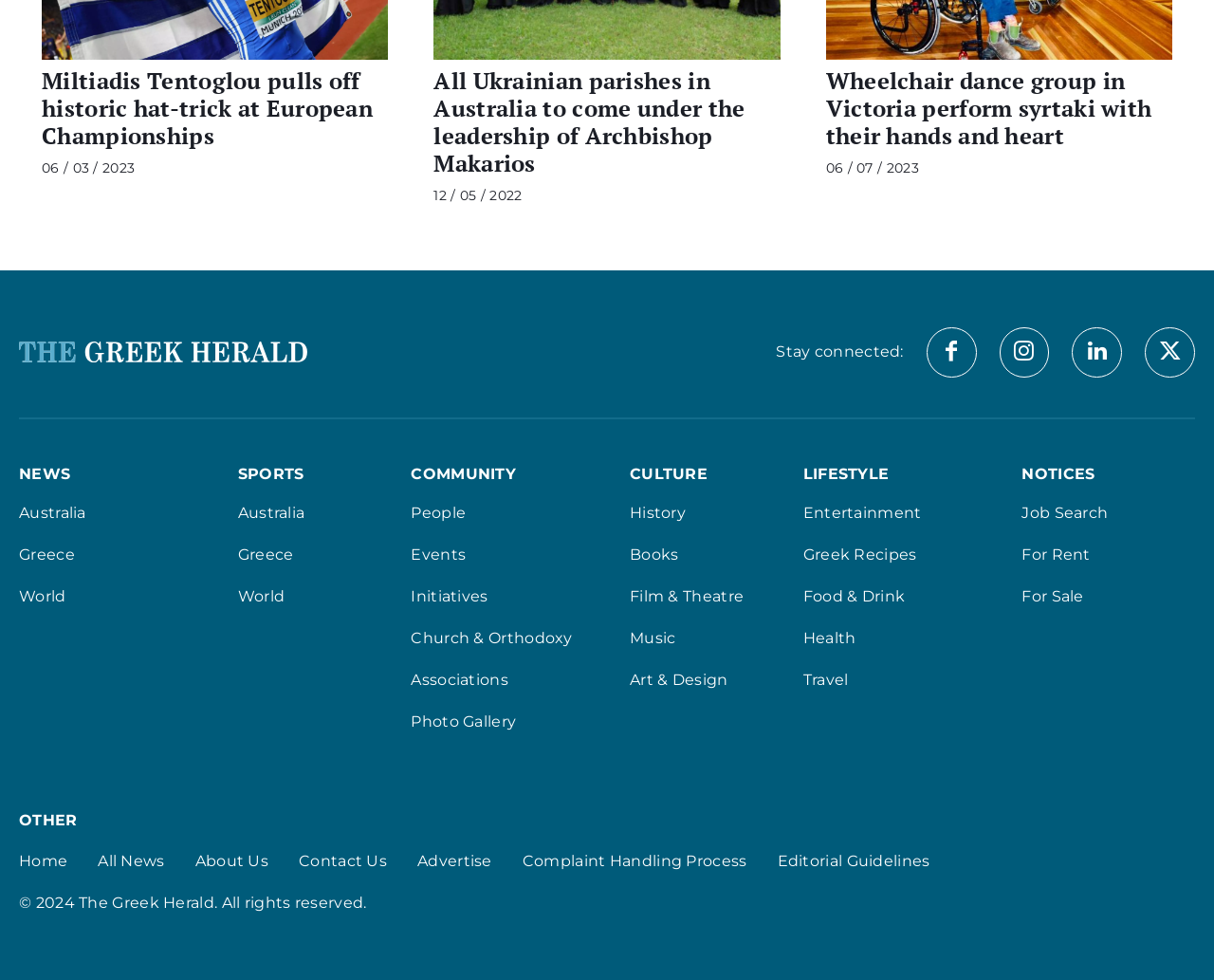Determine the bounding box coordinates of the clickable area required to perform the following instruction: "Read the article about Miltiadis Tentoglou". The coordinates should be represented as four float numbers between 0 and 1: [left, top, right, bottom].

[0.034, 0.067, 0.307, 0.154]